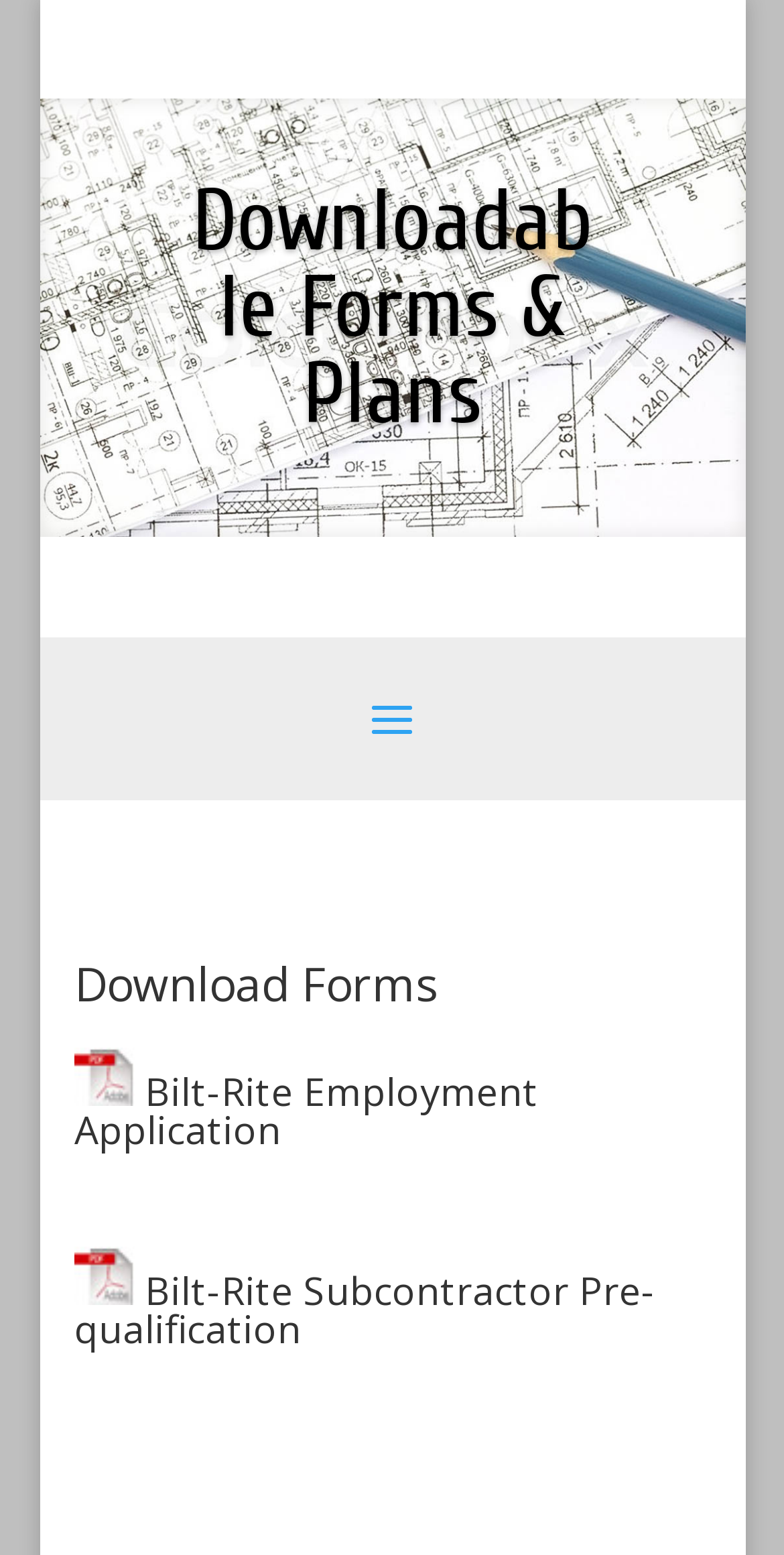Observe the image and answer the following question in detail: What is the name of the first downloadable form?

The first downloadable form is listed under the heading 'pdf Bilt-Rite Employment Application', which suggests that the name of the form is 'Bilt-Rite Employment Application'.